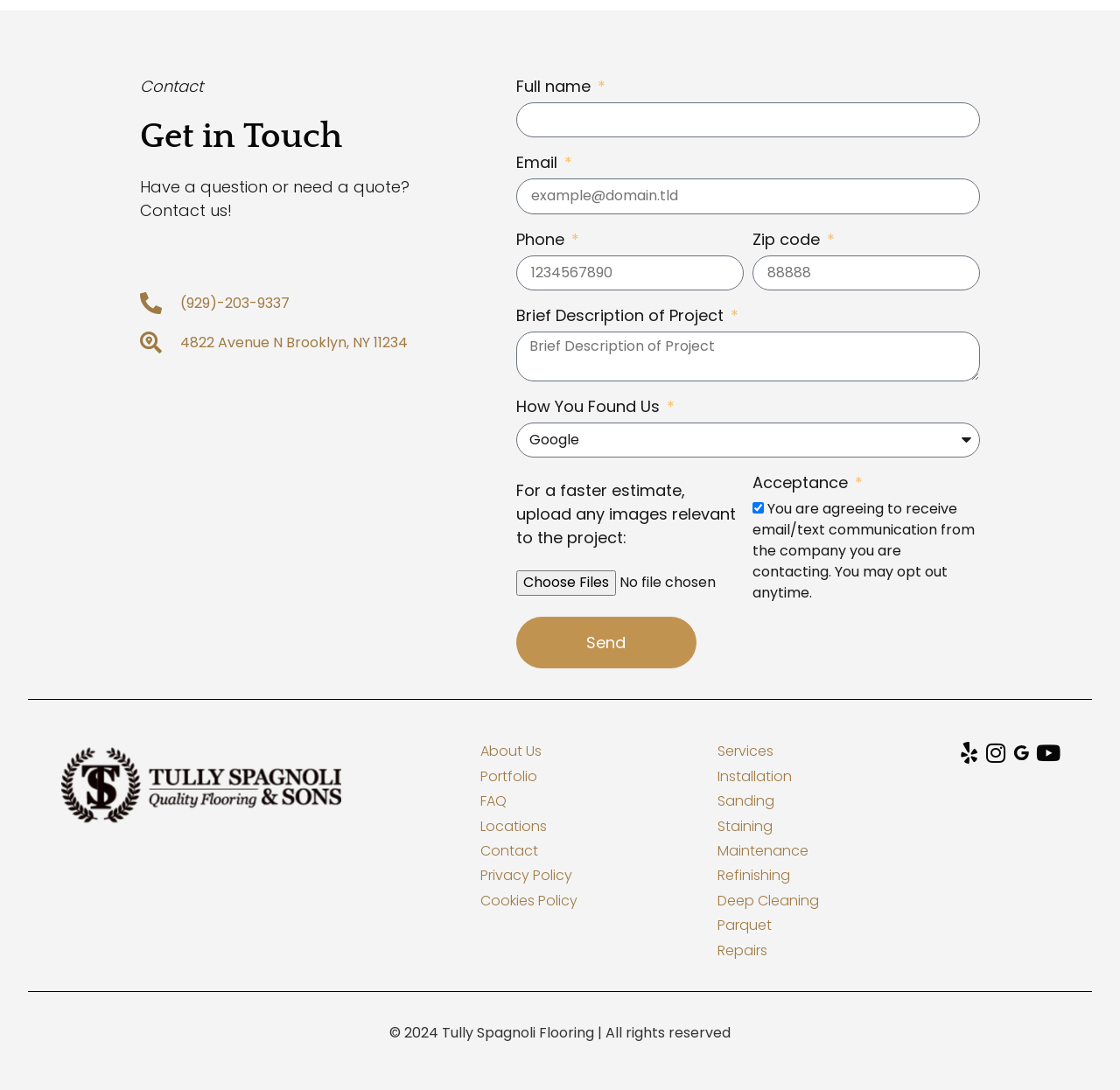Given the element description parent_node: Zip code name="form_fields[field_0d76a58]" placeholder="88888", predict the bounding box coordinates for the UI element in the webpage screenshot. The format should be (top-left x, top-left y, bottom-right x, bottom-right y), and the values should be between 0 and 1.

[0.672, 0.234, 0.875, 0.267]